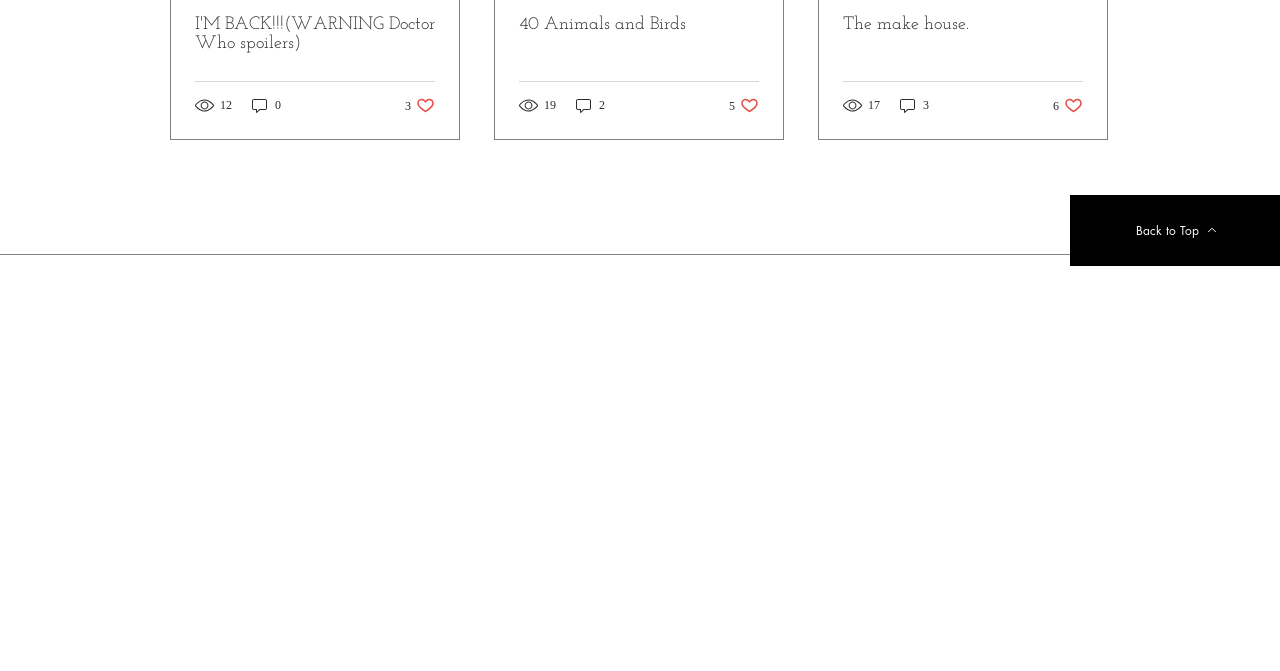Locate the bounding box coordinates of the clickable element to fulfill the following instruction: "Click the link to view the post 'I'M BACK!!!(WARNING Doctor Who spoilers)'". Provide the coordinates as four float numbers between 0 and 1 in the format [left, top, right, bottom].

[0.152, 0.022, 0.34, 0.079]